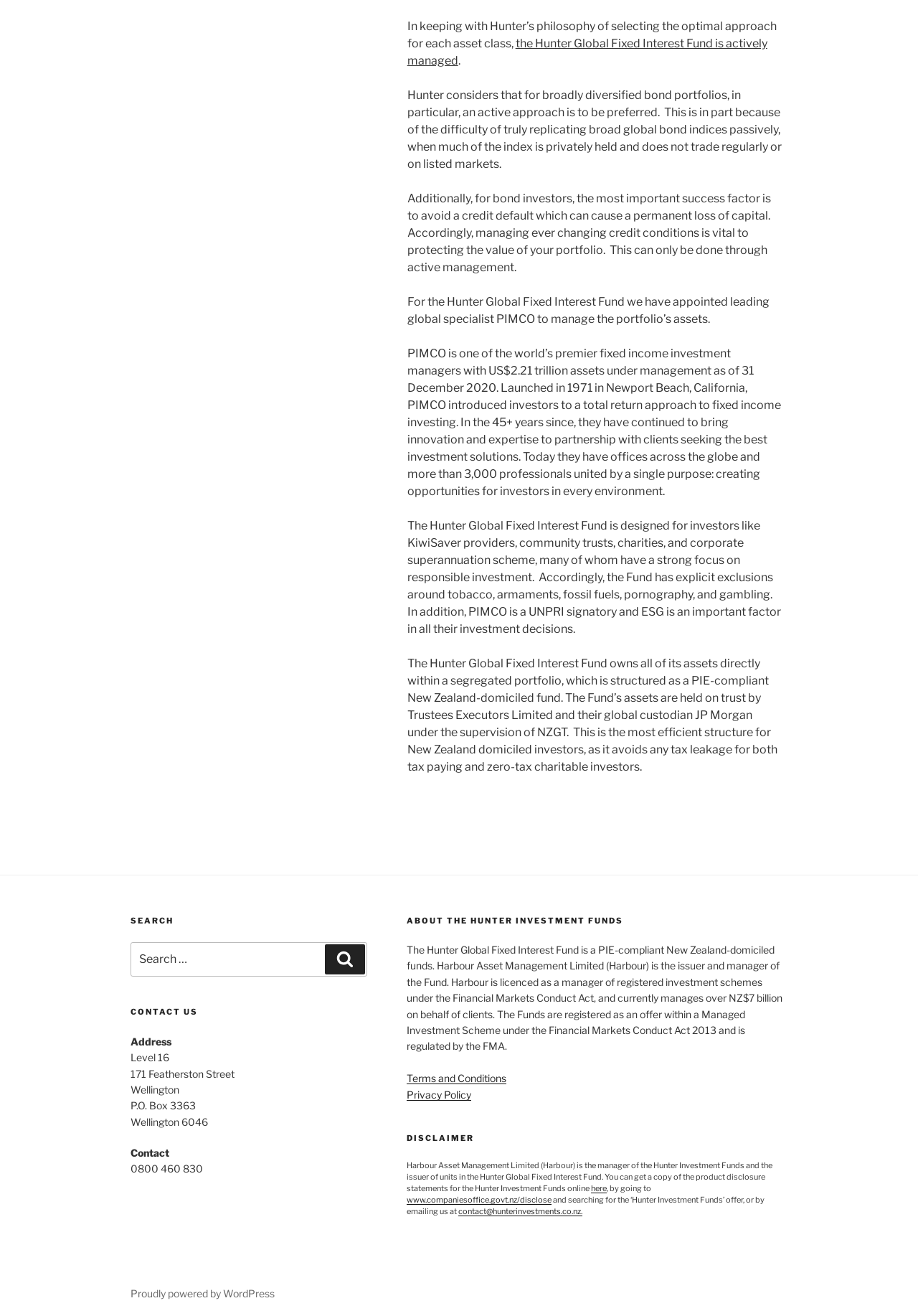Locate the bounding box coordinates of the item that should be clicked to fulfill the instruction: "Visit the website of Companies Office".

[0.443, 0.908, 0.601, 0.916]